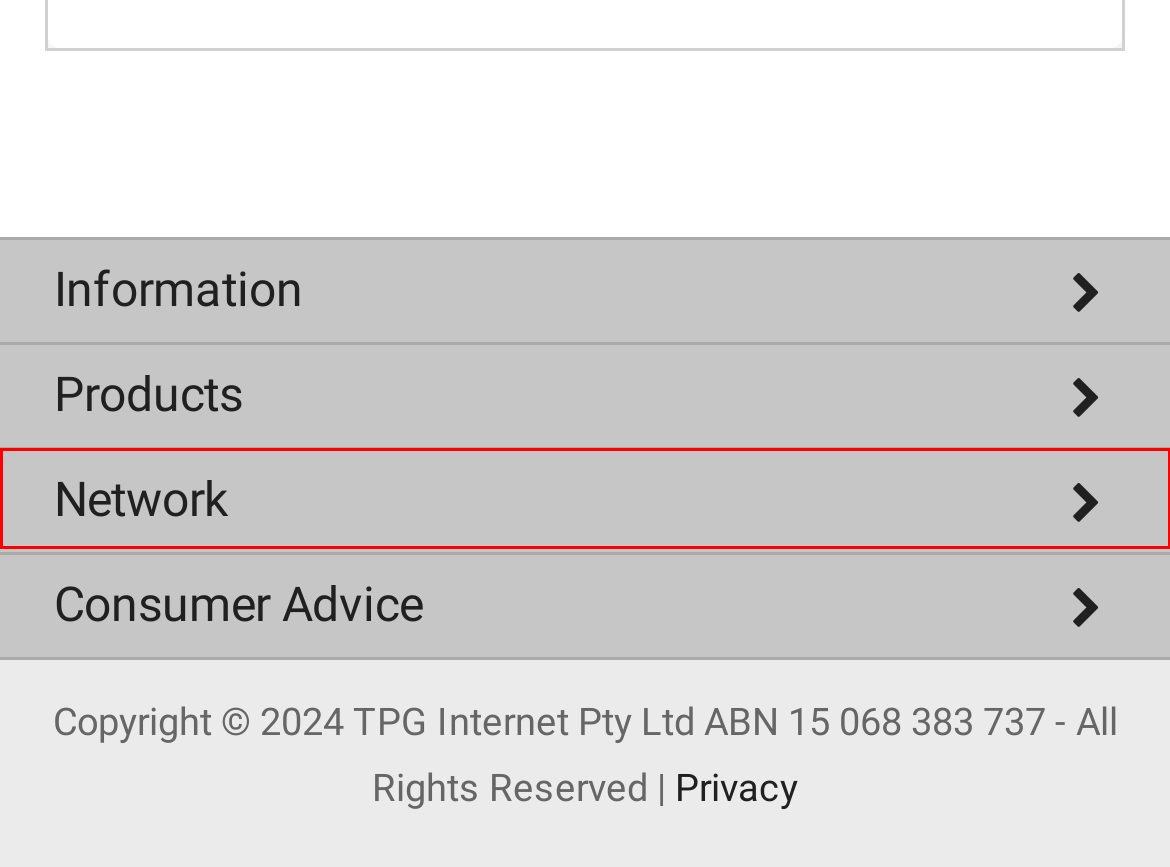Consider the screenshot of a webpage with a red bounding box around an element. Select the webpage description that best corresponds to the new page after clicking the element inside the red bounding box. Here are the candidates:
A. TPG Fibre Plans | TPG
B. 5G Home Broadband Internet Plans | TPG
C. nbn® Plans for fast internet speeds at home | TPG
D. TPG Privacy Policy
E. About us and our services | TPG
F. TPG Service Description and Terms & Conditions
G. Awards | TPG website
H. Home Wireless Broadband Plan on 4G network | TPG

C